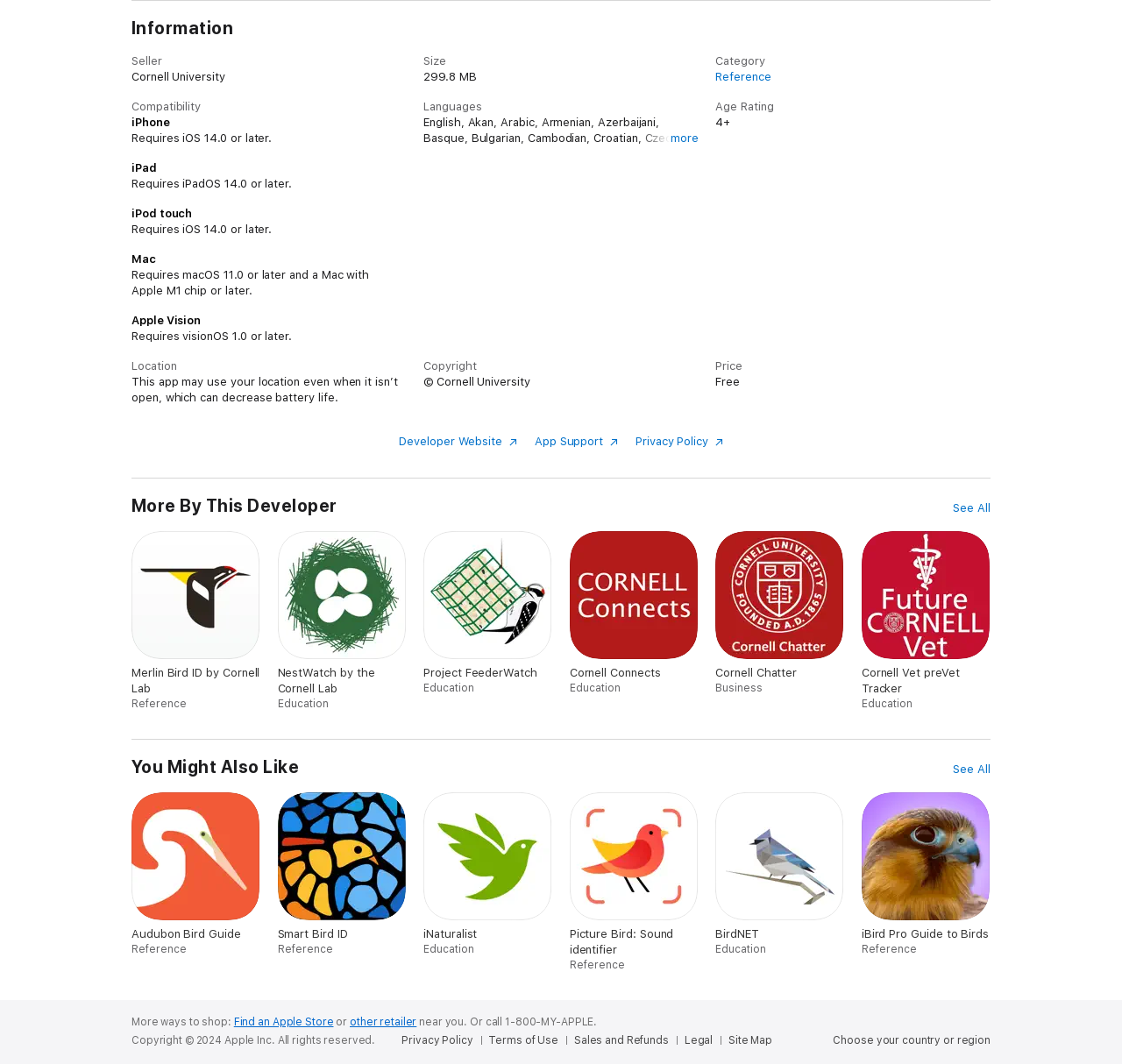Identify the bounding box coordinates for the UI element described as: "Cornell Connects Education".

[0.508, 0.499, 0.623, 0.653]